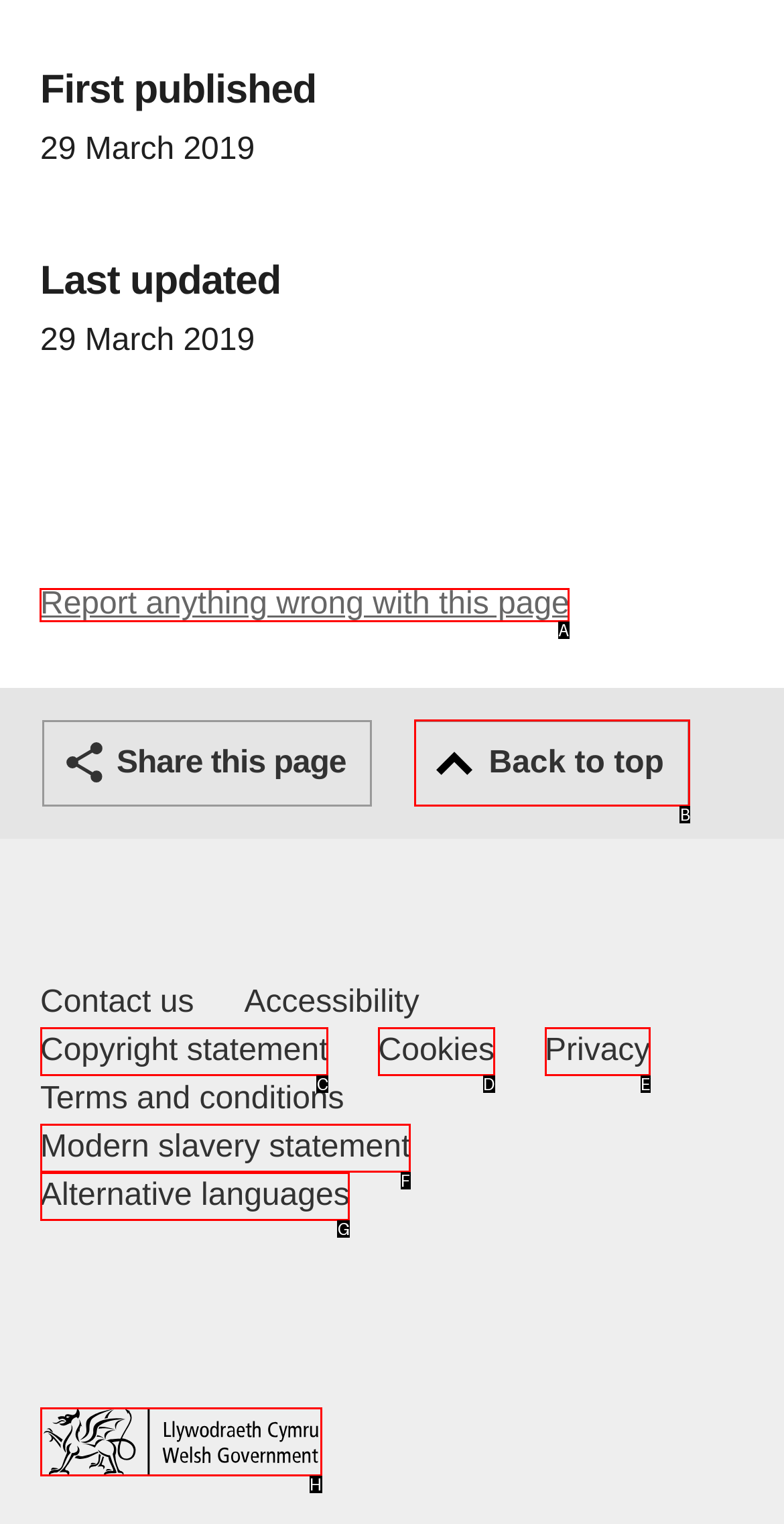Tell me the letter of the correct UI element to click for this instruction: Report anything wrong with this page. Answer with the letter only.

A